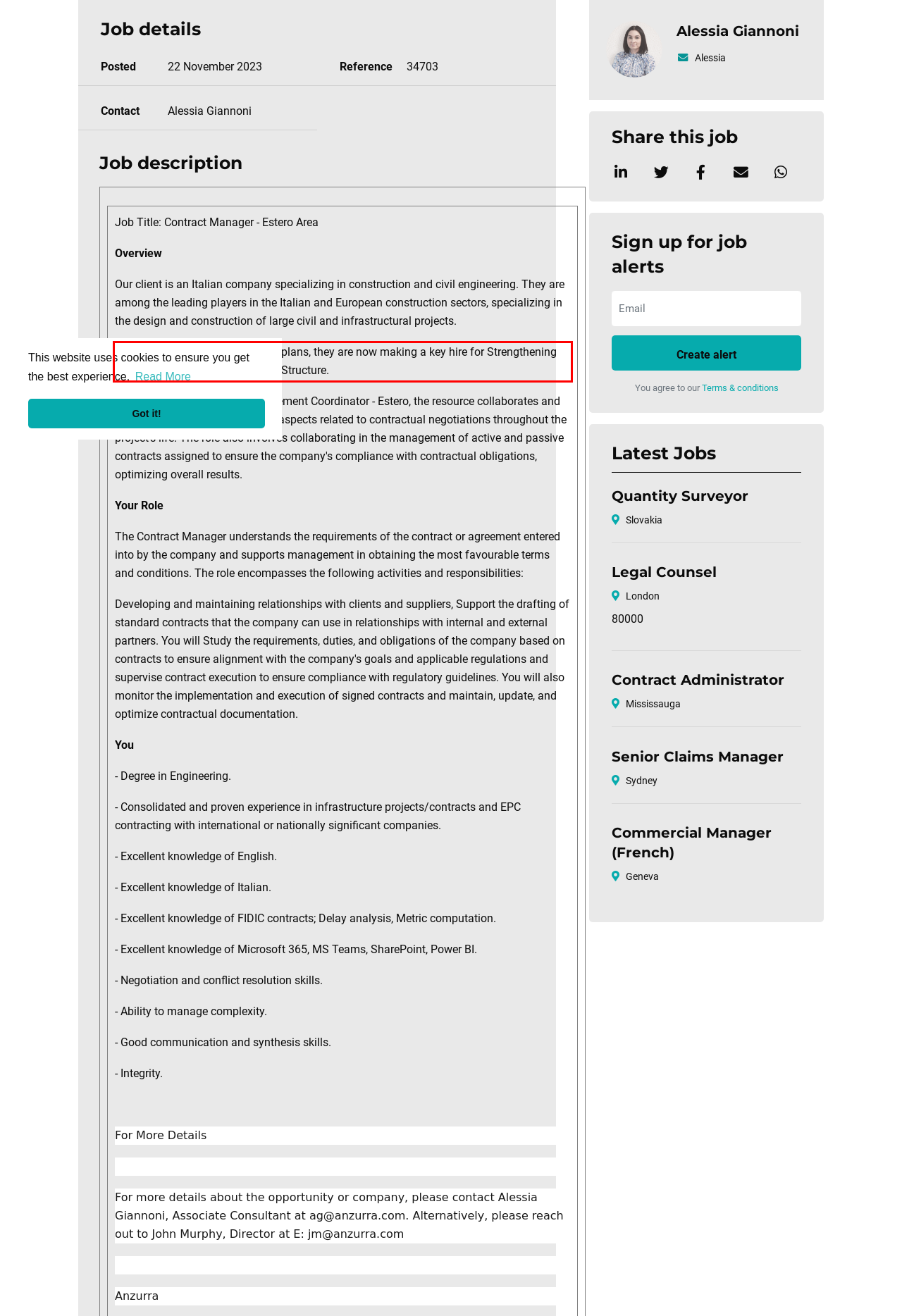Analyze the screenshot of a webpage where a red rectangle is bounding a UI element. Extract and generate the text content within this red bounding box.

As part of their ambitious growth plans, they are now making a key hire for Strengthening the Contract & Risk Management Structure.